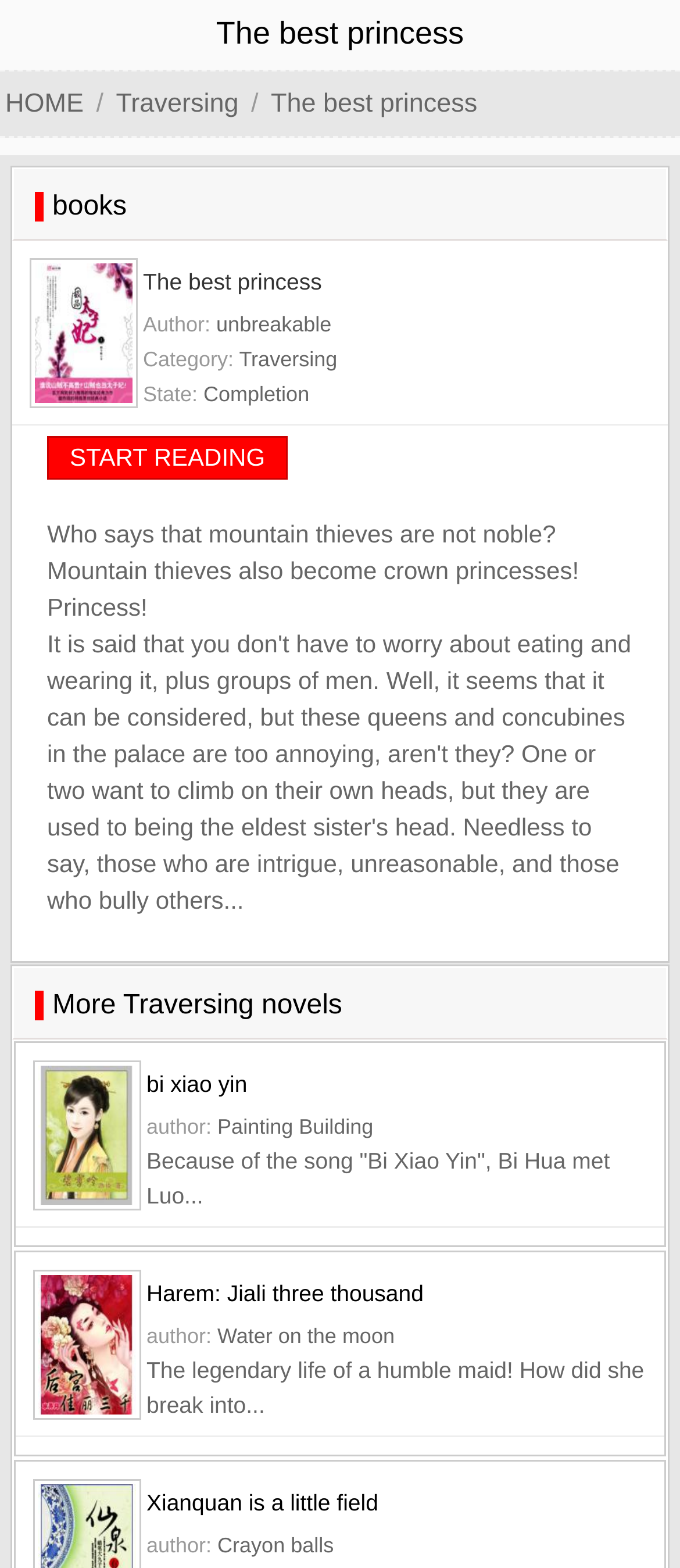Deliver a detailed narrative of the webpage's visual and textual elements.

This webpage is about a novel called "The best princess" and appears to be a full novel website. At the top, there is a heading with the title "The best princess" and a navigation menu with links to "HOME" and "Traversing". Below the navigation menu, there is a large heading that says "books". 

To the right of the "books" heading, there is an image with the title "The best princess". Below the image, there is information about the novel, including the author "unbreakable", category "Traversing", and state "Completion". There is also a brief introduction to the novel, which says "Who says that mountain thieves are not noble? Mountain thieves also become crown princesses! Princess! It is said that you don't have to worry about eating and wearing". 

A "START READING" link is placed below the introduction. Further down the page, there is a section titled "More Traversing novels" with three novel recommendations. Each recommendation includes an image, title, author, and brief introduction. The recommended novels are "bi xiao yin", "Harem: Jiali three thousand", and "Xianquan is a little field".